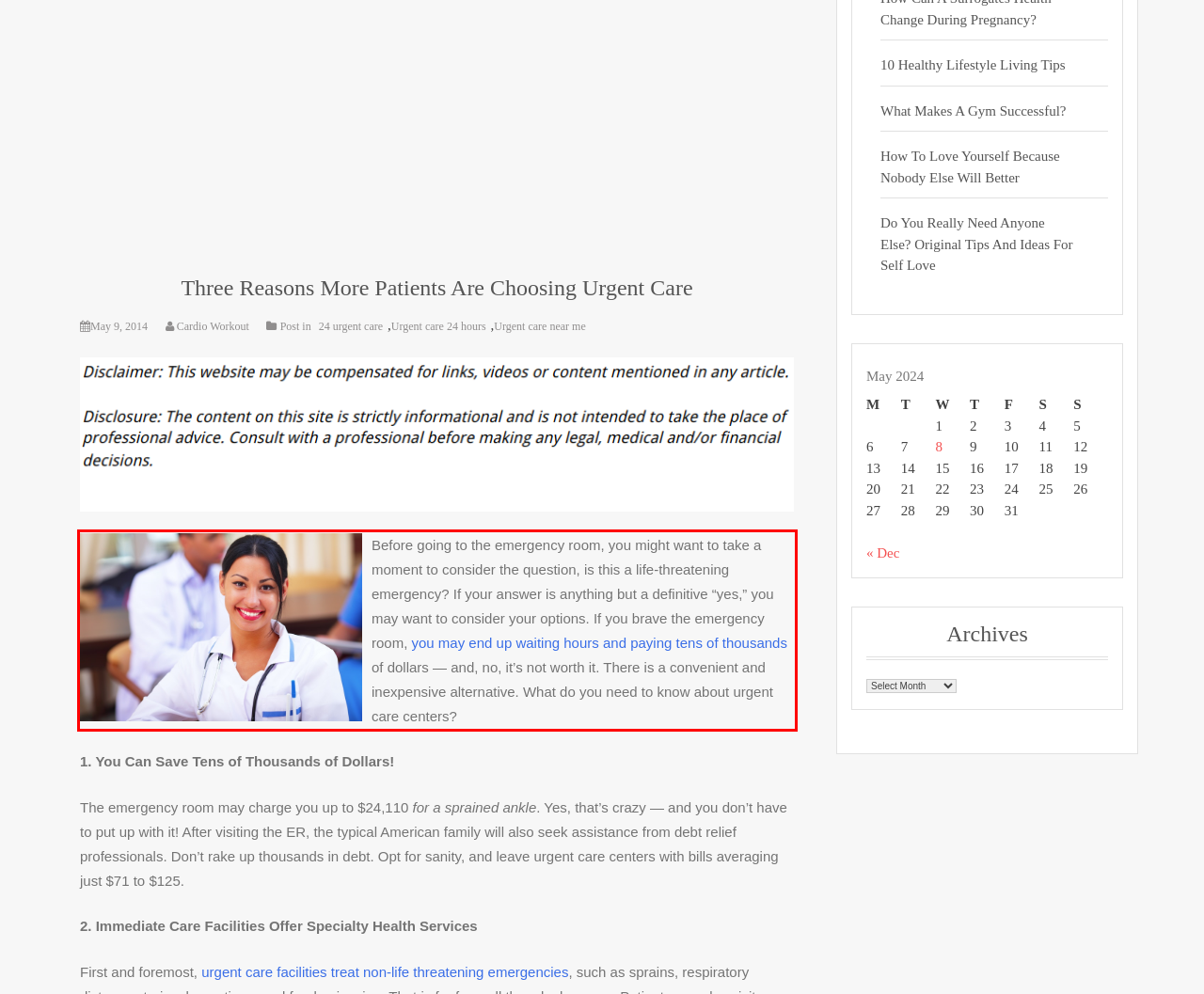You are given a screenshot with a red rectangle. Identify and extract the text within this red bounding box using OCR.

Before going to the emergency room, you might want to take a moment to consider the question, is this a life-threatening emergency? If your answer is anything but a definitive “yes,” you may want to consider your options. If you brave the emergency room, you may end up waiting hours and paying tens of thousands of dollars — and, no, it’s not worth it. There is a convenient and inexpensive alternative. What do you need to know about urgent care centers?